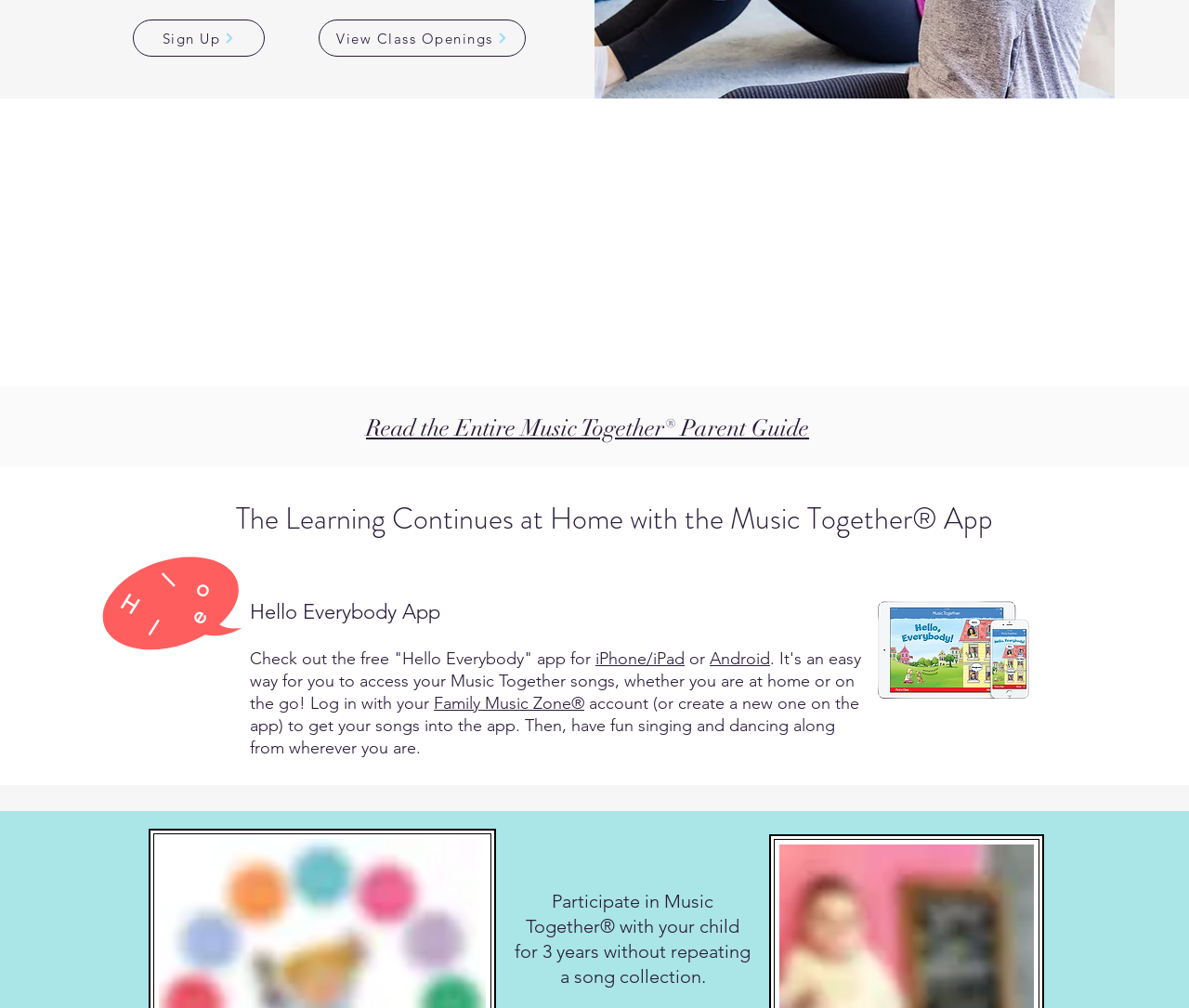Identify the bounding box coordinates of the section that should be clicked to achieve the task described: "Play backward".

[0.065, 0.174, 0.1, 0.31]